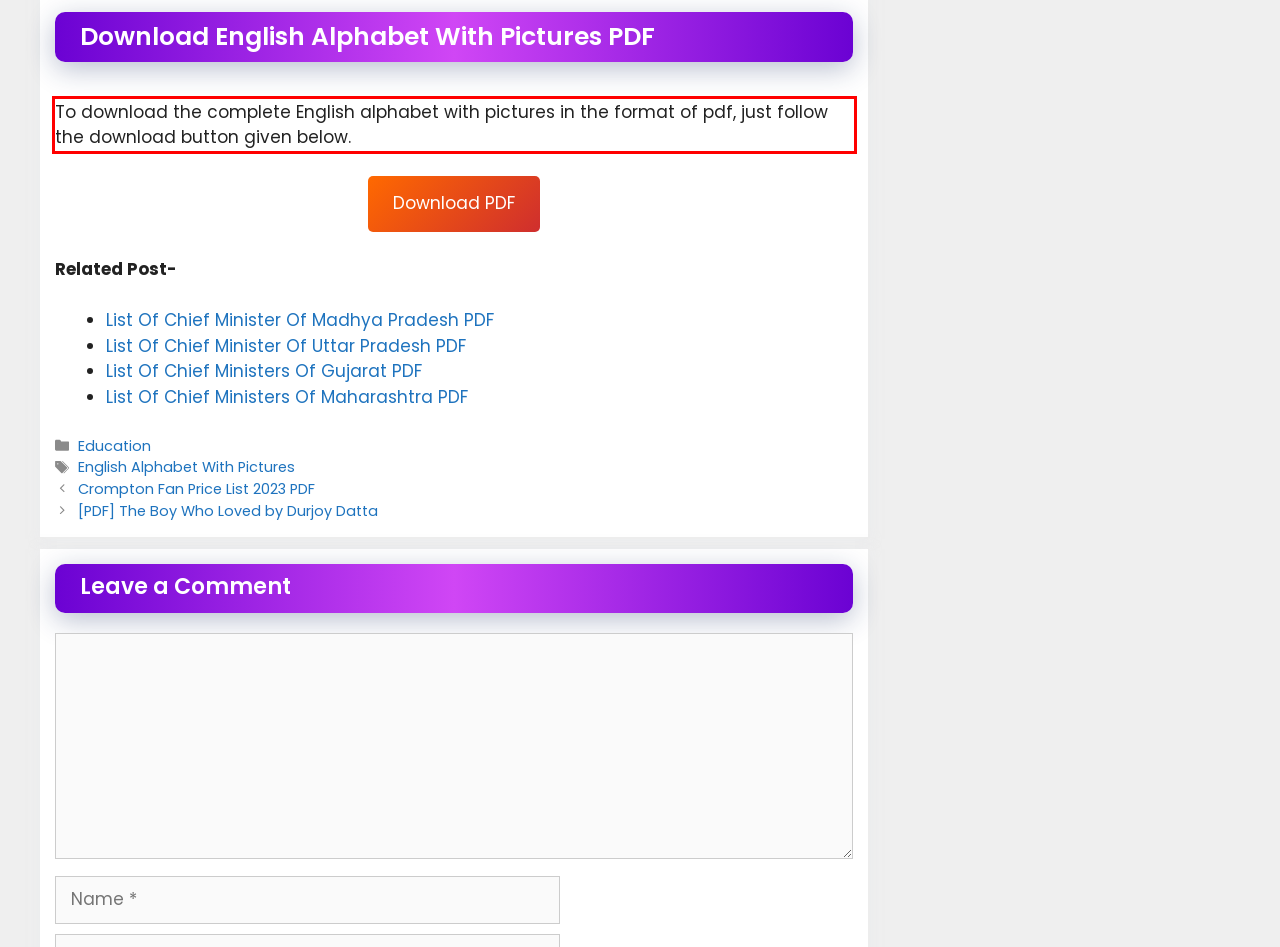You are provided with a screenshot of a webpage that includes a UI element enclosed in a red rectangle. Extract the text content inside this red rectangle.

To download the complete English alphabet with pictures in the format of pdf, just follow the download button given below.